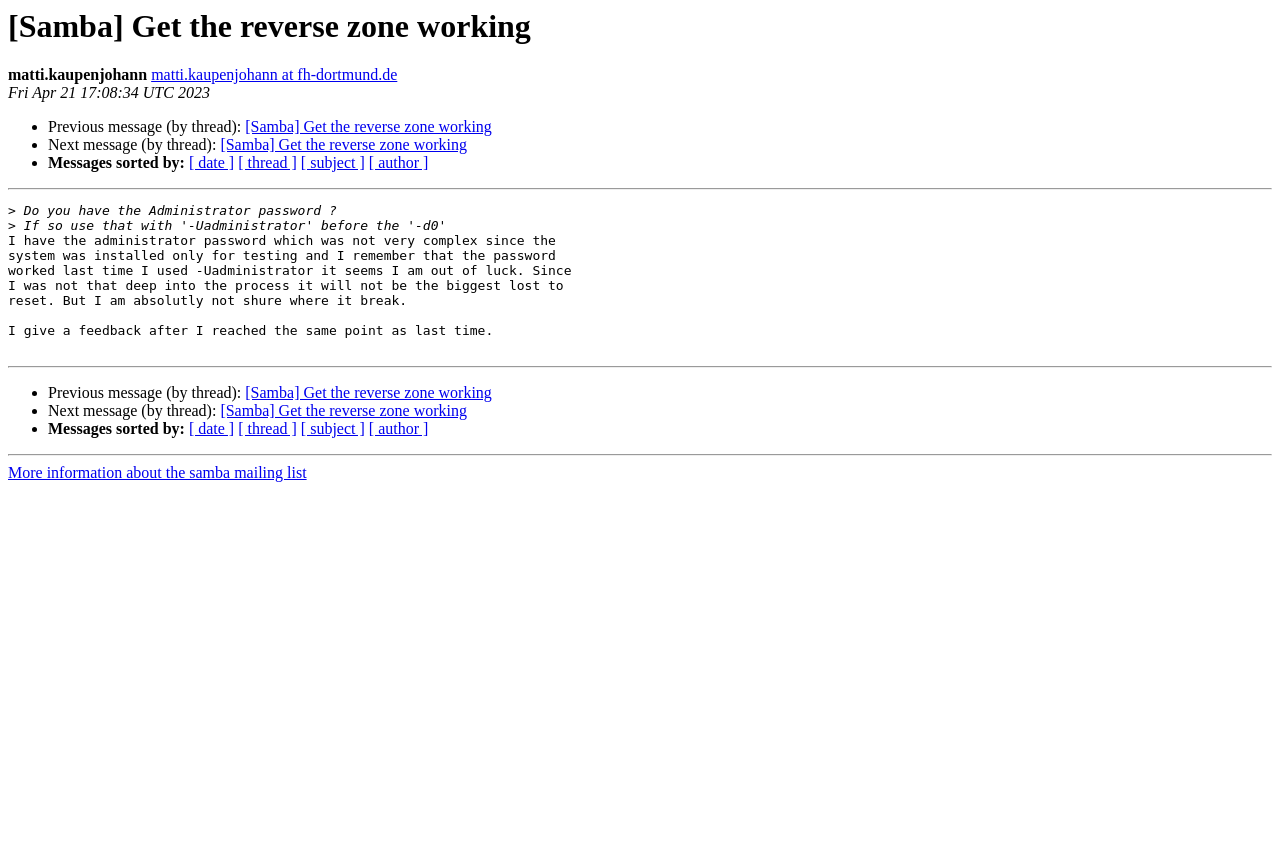Using the information in the image, could you please answer the following question in detail:
Who is the author of the message?

The author of the message is identified by the StaticText element 'matti.kaupenjohann' which is located above the link 'matti.kaupenjohann at fh-dortmund.de'.